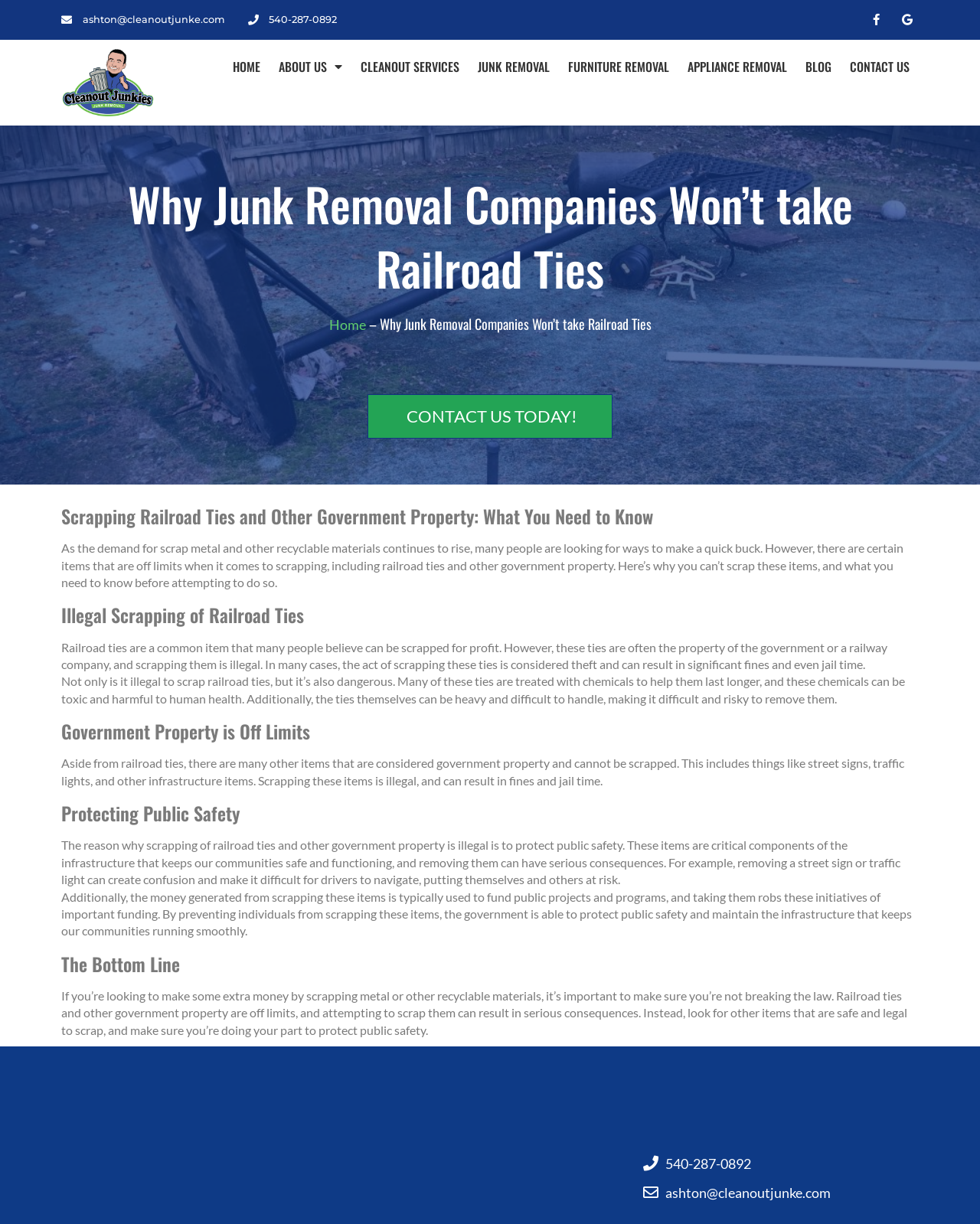What is the company's phone number?
Please look at the screenshot and answer using one word or phrase.

540-287-0892